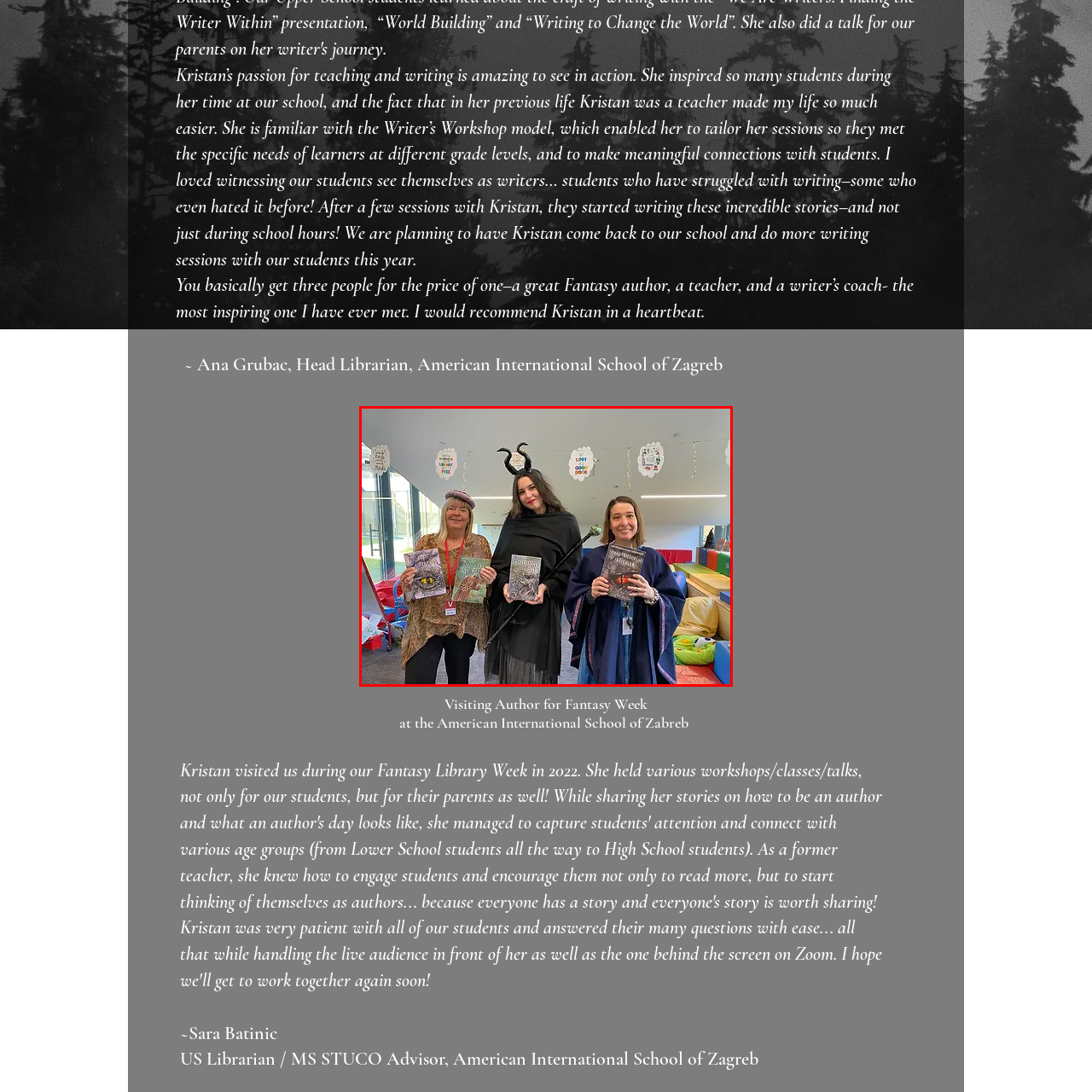Explain in detail what is happening in the image that is surrounded by the red box.

In a vibrant and engaging scene from the American International School of Zagreb's Fantasy Week, three women stand side by side, each holding copies of captivating fantasy books. The woman in the center, adorned with striking horns and a dramatic black cloak, captures attention with her enchanting costume, embodying the spirit of fantasy fiction. To her left, a woman wears a playful hat and sports a warm smile, holding a book that appears to feature a mystical eye, symbolizing the magic of storytelling. On her right, another educator, dressed in colorful attire, showcases a book with an intriguing design, further enhancing the whimsical atmosphere of the event. In the background, colorful play areas filled with cushions suggest a lively and welcoming environment for students. This image celebrates the joy of reading and the inspiration brought by visiting authors who ignite imaginations and foster a love for writing among young learners.